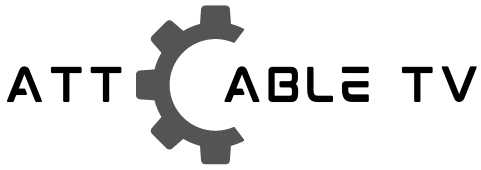What is the color scheme of the logo?
Provide an in-depth and detailed explanation in response to the question.

The logo has a monochromatic color scheme, which enhances its sleek appearance, making it suitable for branding in the telecommunications industry.